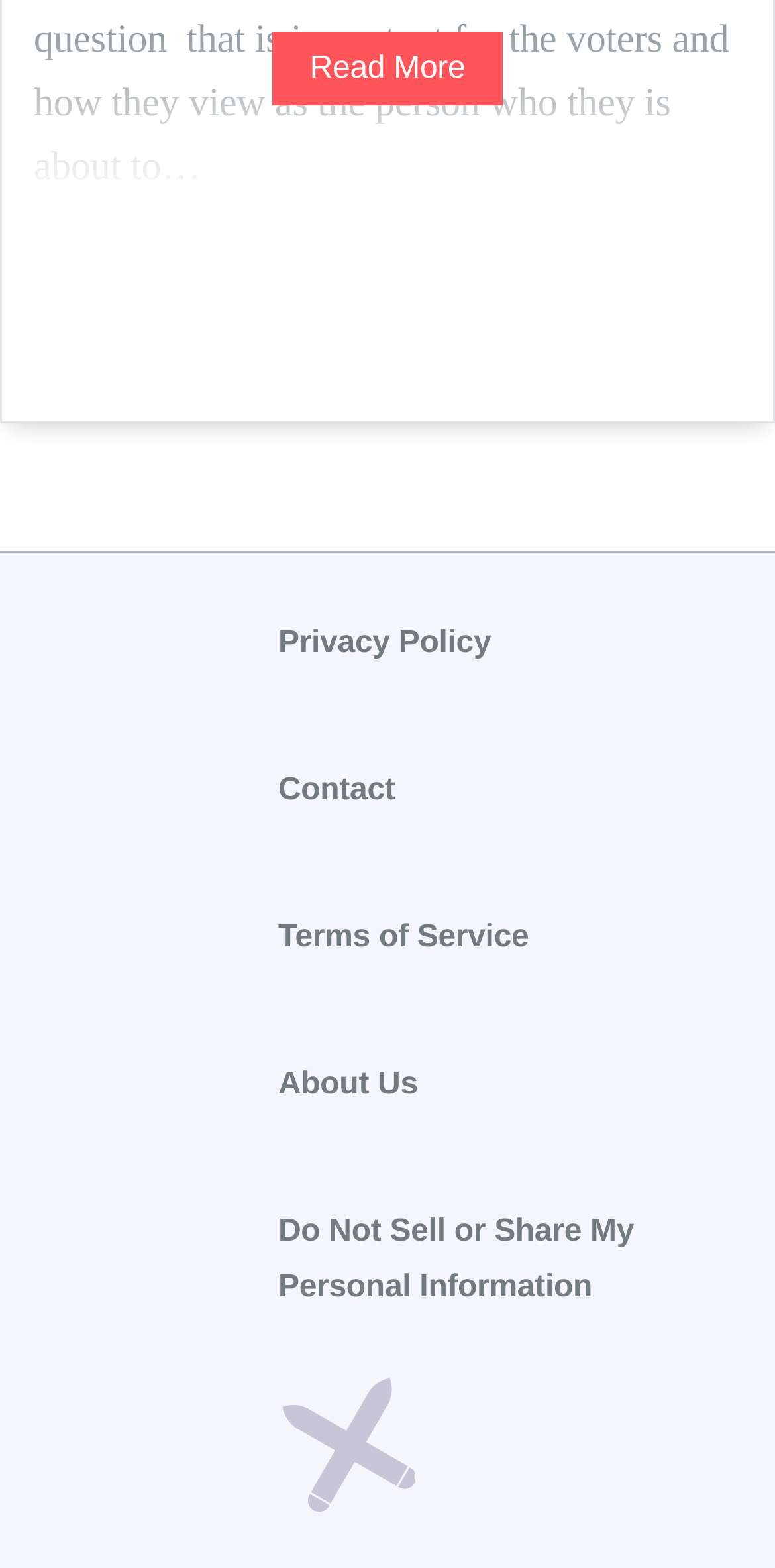Find the bounding box coordinates for the HTML element described as: "Terms of Service". The coordinates should consist of four float values between 0 and 1, i.e., [left, top, right, bottom].

[0.359, 0.587, 0.682, 0.608]